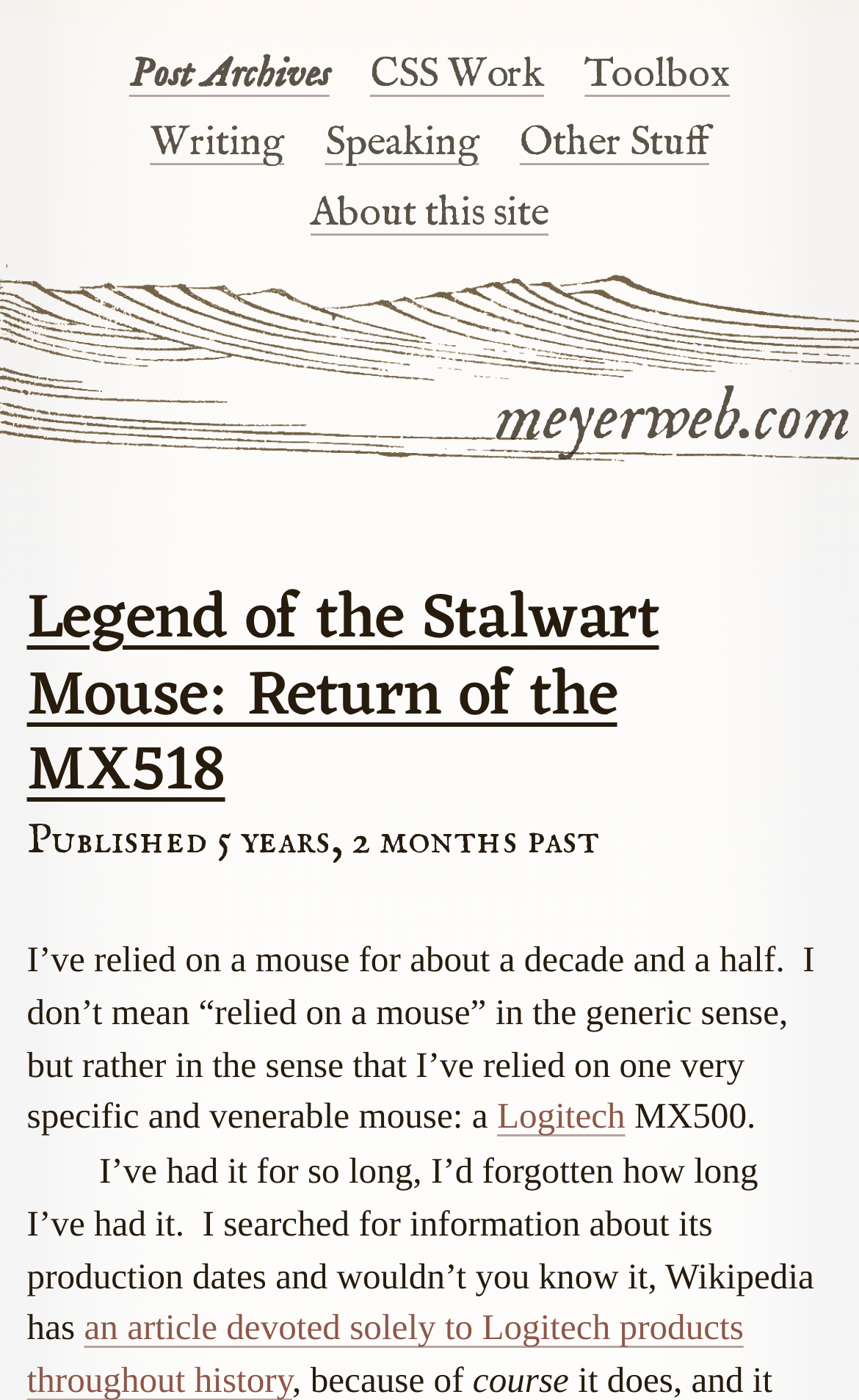Please determine the bounding box coordinates of the element to click in order to execute the following instruction: "read about the author". The coordinates should be four float numbers between 0 and 1, specified as [left, top, right, bottom].

[0.362, 0.135, 0.638, 0.17]